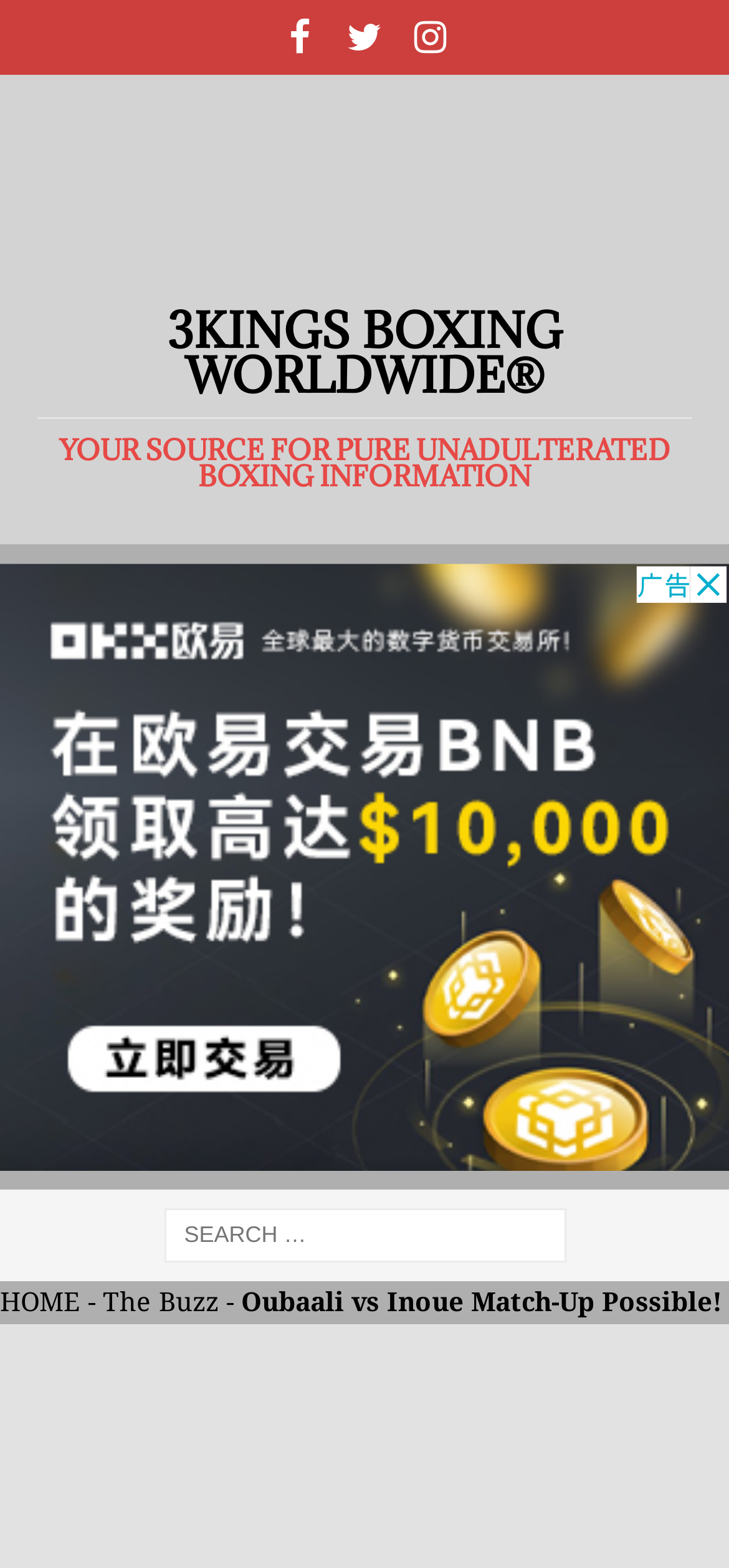Highlight the bounding box of the UI element that corresponds to this description: "August 16, 2019".

[0.092, 0.772, 0.333, 0.79]